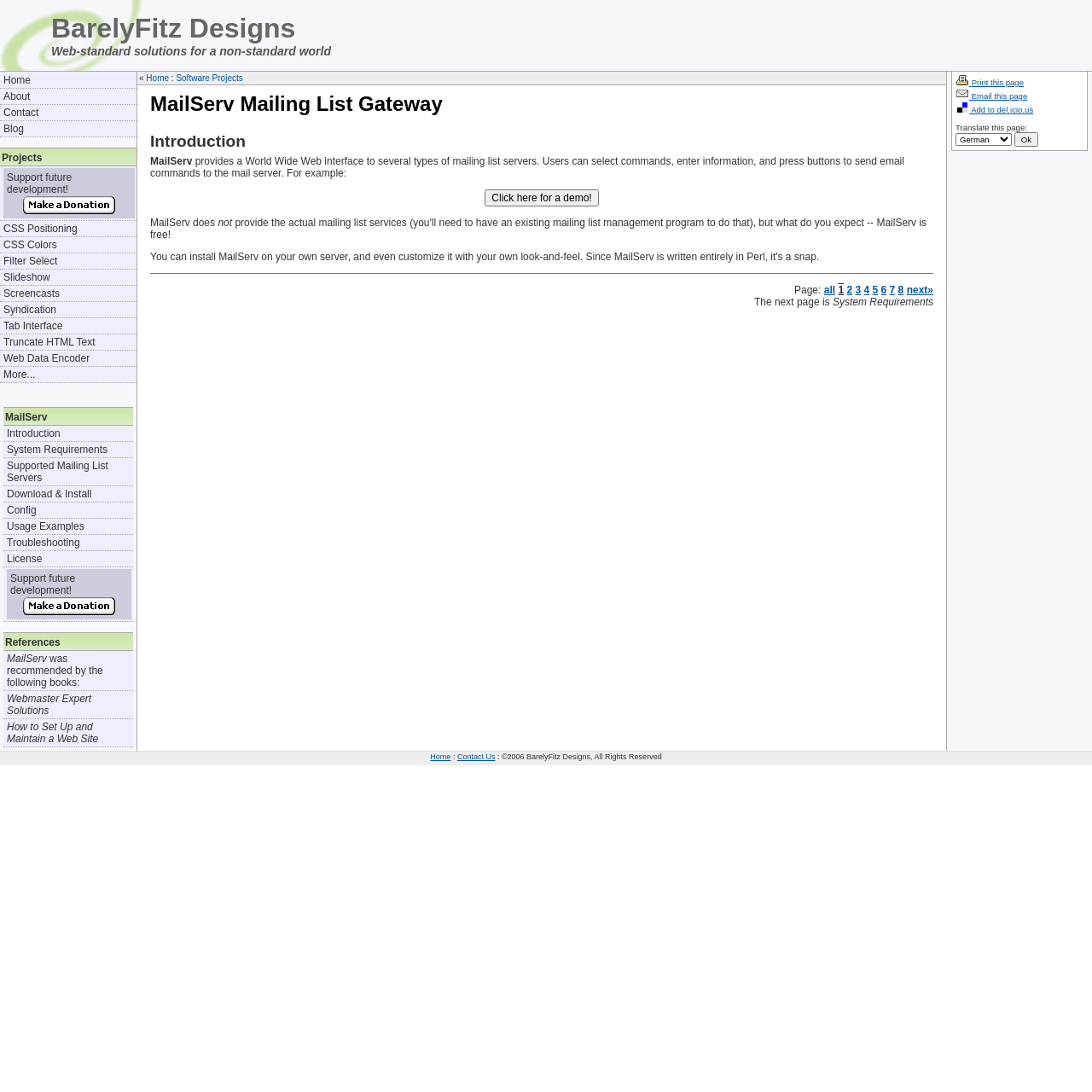What is the purpose of MailServ?
Use the information from the image to give a detailed answer to the question.

The purpose of MailServ can be found in the static text 'MailServ provides a World Wide Web interface to several types of mailing list servers.' which is located in the second row of the table.